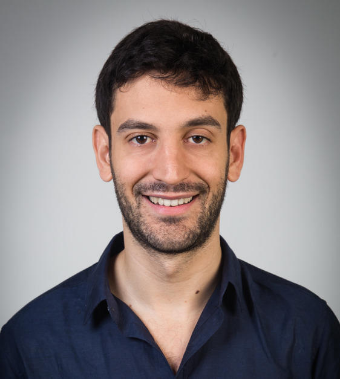Explain in detail what you see in the image.

This image features a man with short, dark hair and a well-groomed beard, smiling warmly at the camera. He is wearing a dark blue, collared shirt. The background is a soft gradient from light gray to white, which adds a professional touch to the portrait. The man is featured in the context of an event related to his expertise, likely in the field of computer science, as indicated by the nearby information about an upcoming presentation on AI and children’s learning processes, suggesting he may be involved in academia or research.